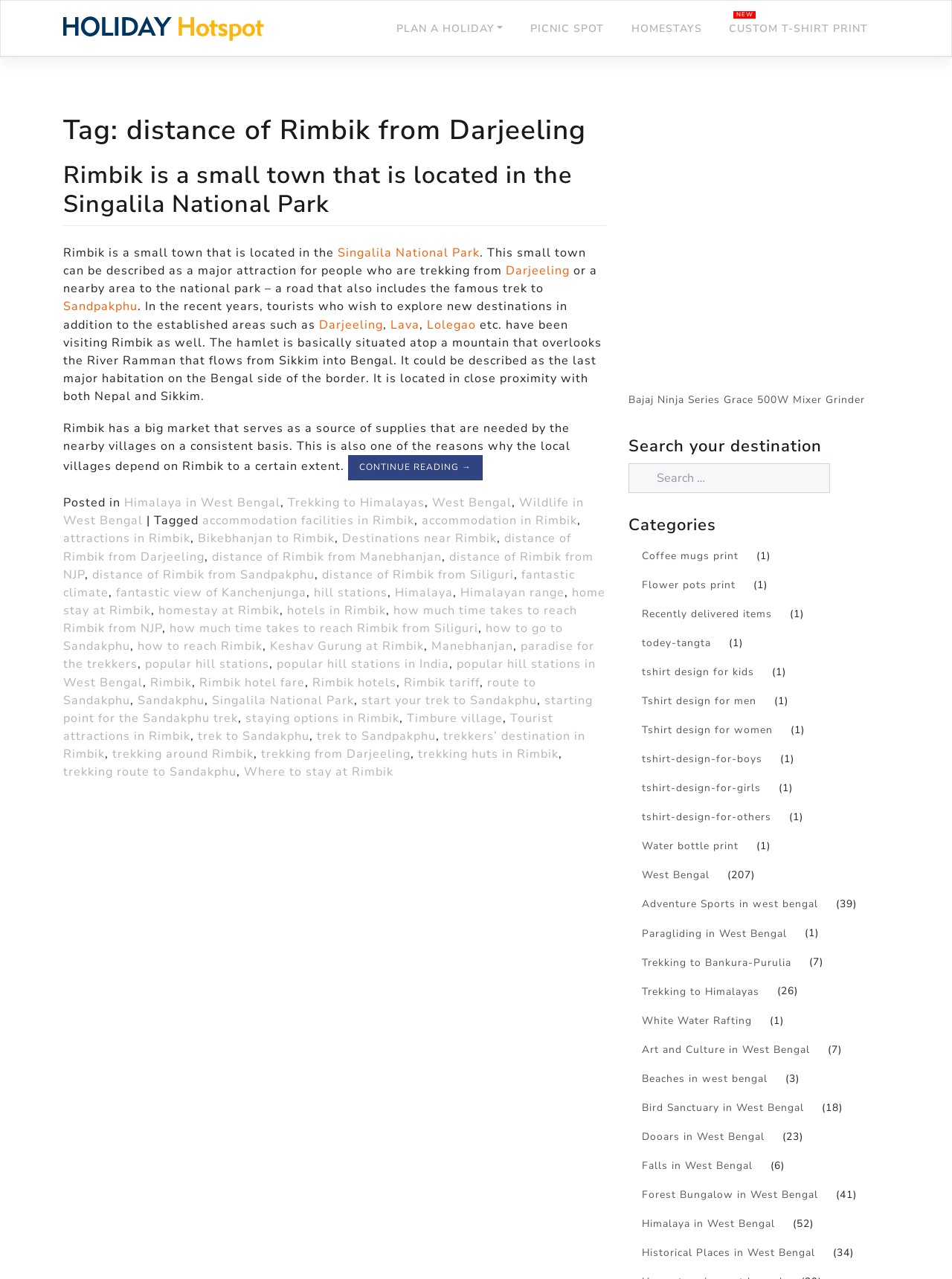Give a one-word or short-phrase answer to the following question: 
What is the location of Rimbik in relation to Nepal and Sikkim?

Close proximity